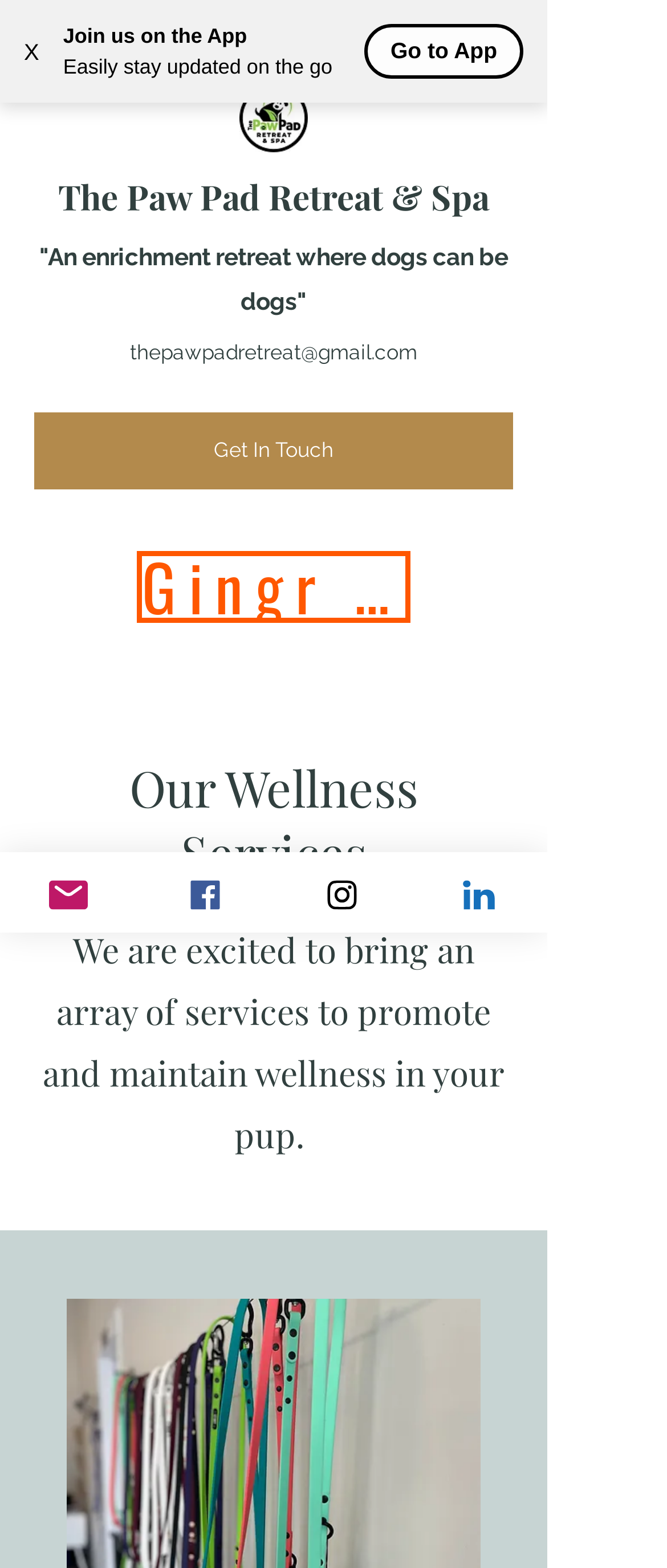Generate a thorough caption detailing the webpage content.

The webpage is about Dog Retreat Services, specifically The Paw Pad Retreat, which offers dog daycare, dog grooming, retail, and recovery-after veterinary daycare. 

At the top left corner, there is a button to close the current window, and next to it, there is a text "Join us on the App" with a brief description "Easily stay updated on the go" and a "Go to App" button. 

Below this section, there is a social bar with three social media links: Facebook, Instagram, and LinkedIn, each accompanied by its respective icon. 

To the right of the social bar, there is a logo of The Paw Pad Retreat, and above it, there is a link to the retreat's name with a tagline "An enrichment retreat where dogs can be dogs". 

Below the logo, there is an email address and a "Get In Touch" button. On the top right corner, there is a navigation menu button. 

Further down, there is a section about the retreat's wellness services, with a heading "Our Wellness Services" and a brief description of the services offered. 

On the bottom left, there are three links to email, Facebook, Instagram, and LinkedIn, each accompanied by a small icon.